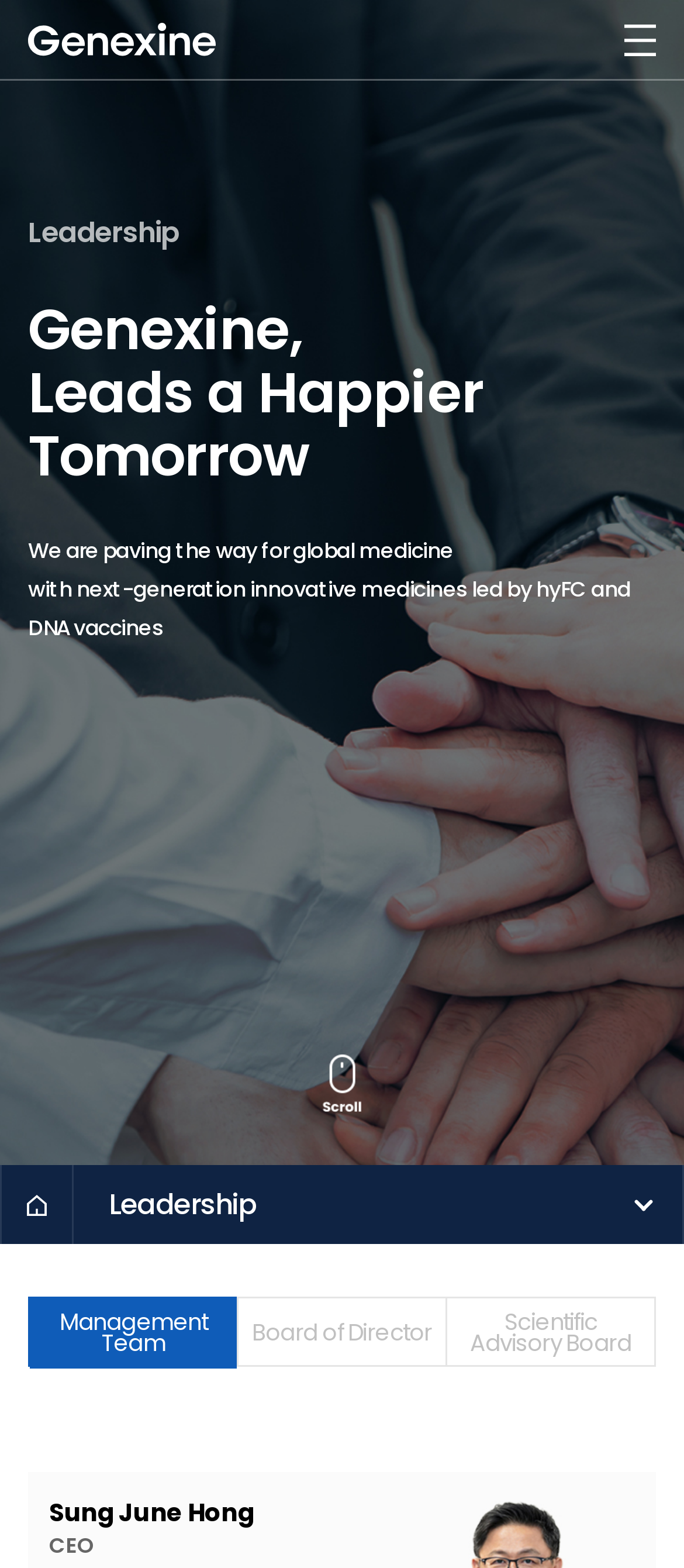What type of medicines is Genexine focused on?
Please provide a single word or phrase based on the screenshot.

Next-generation innovative medicines